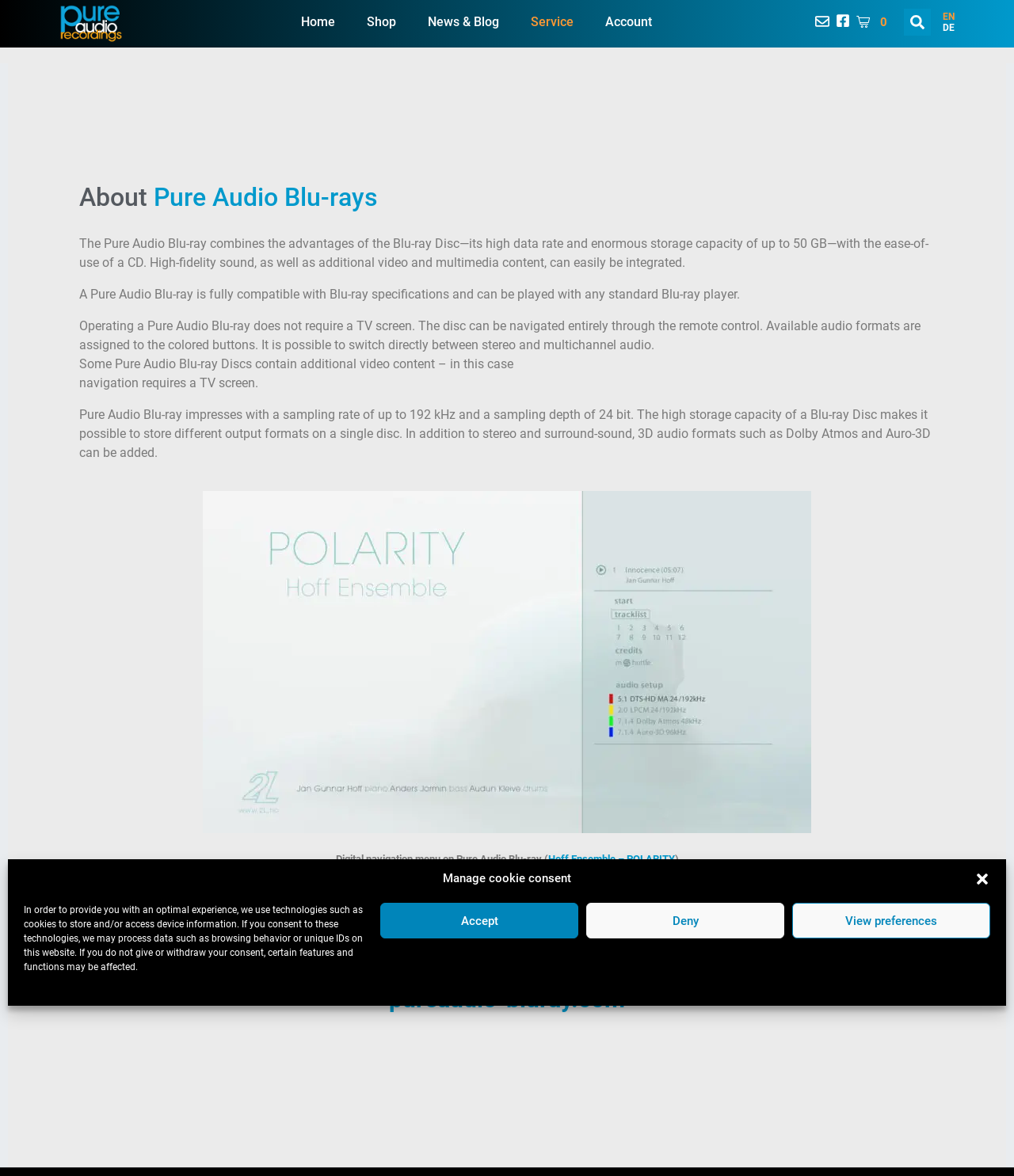What is the maximum sampling rate of a Pure Audio Blu-ray?
Give a detailed and exhaustive answer to the question.

According to the webpage, Pure Audio Blu-ray impresses with a sampling rate of up to 192 kHz and a sampling depth of 24 bit.